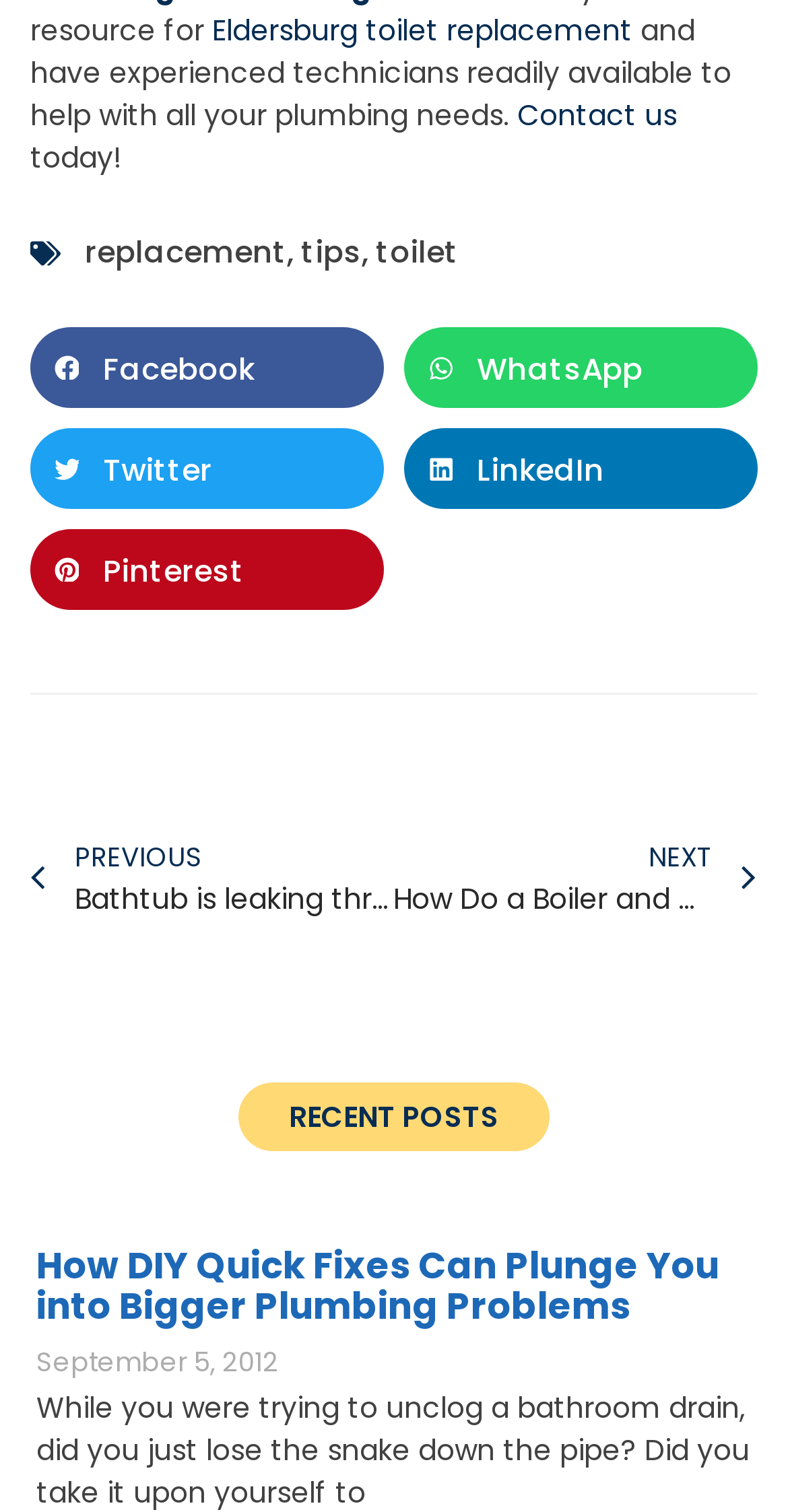Please find the bounding box coordinates in the format (top-left x, top-left y, bottom-right x, bottom-right y) for the given element description. Ensure the coordinates are floating point numbers between 0 and 1. Description: Pinterest

[0.038, 0.35, 0.487, 0.403]